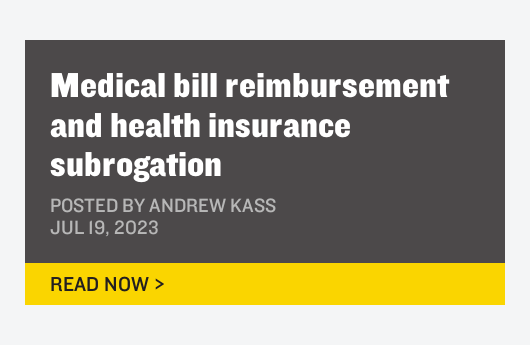Respond with a single word or phrase to the following question: What is the purpose of the yellow button?

To invite readers to engage with the content